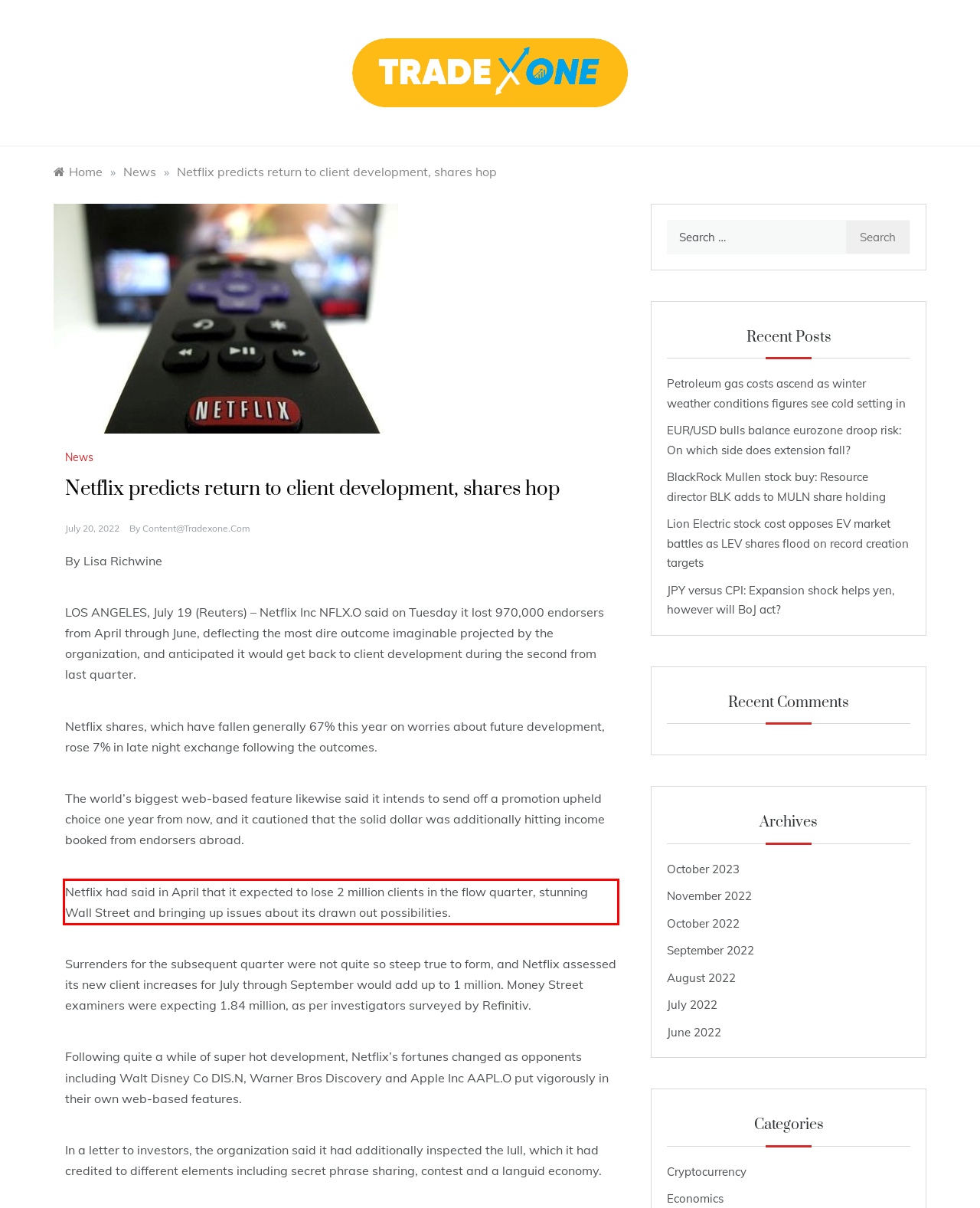Identify the text inside the red bounding box in the provided webpage screenshot and transcribe it.

Netflix had said in April that it expected to lose 2 million clients in the flow quarter, stunning Wall Street and bringing up issues about its drawn out possibilities.